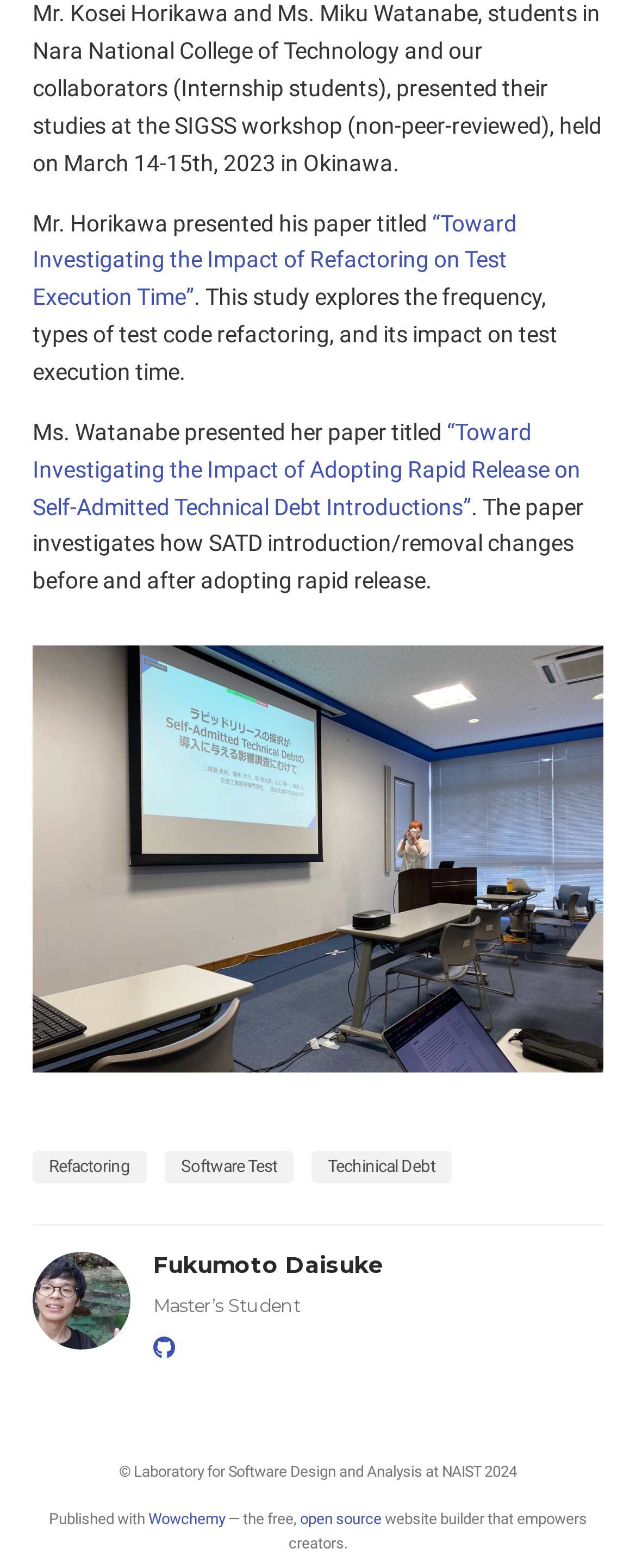Pinpoint the bounding box coordinates of the clickable area needed to execute the instruction: "Read more about Fukumoto Daisuke". The coordinates should be specified as four float numbers between 0 and 1, i.e., [left, top, right, bottom].

[0.241, 0.799, 0.605, 0.815]